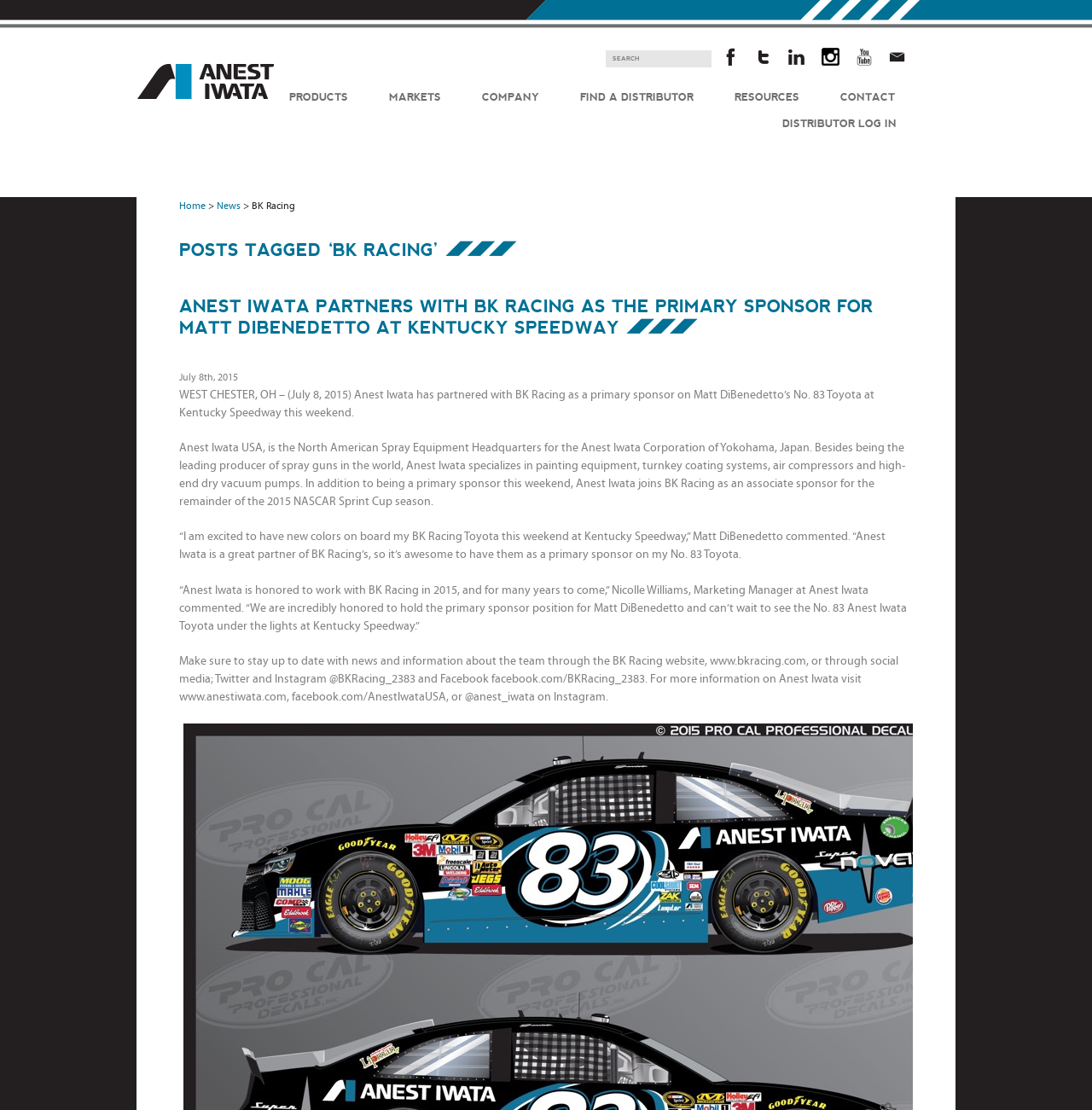Determine the bounding box coordinates of the clickable element necessary to fulfill the instruction: "Log in as a distributor". Provide the coordinates as four float numbers within the 0 to 1 range, i.e., [left, top, right, bottom].

[0.709, 0.104, 0.828, 0.12]